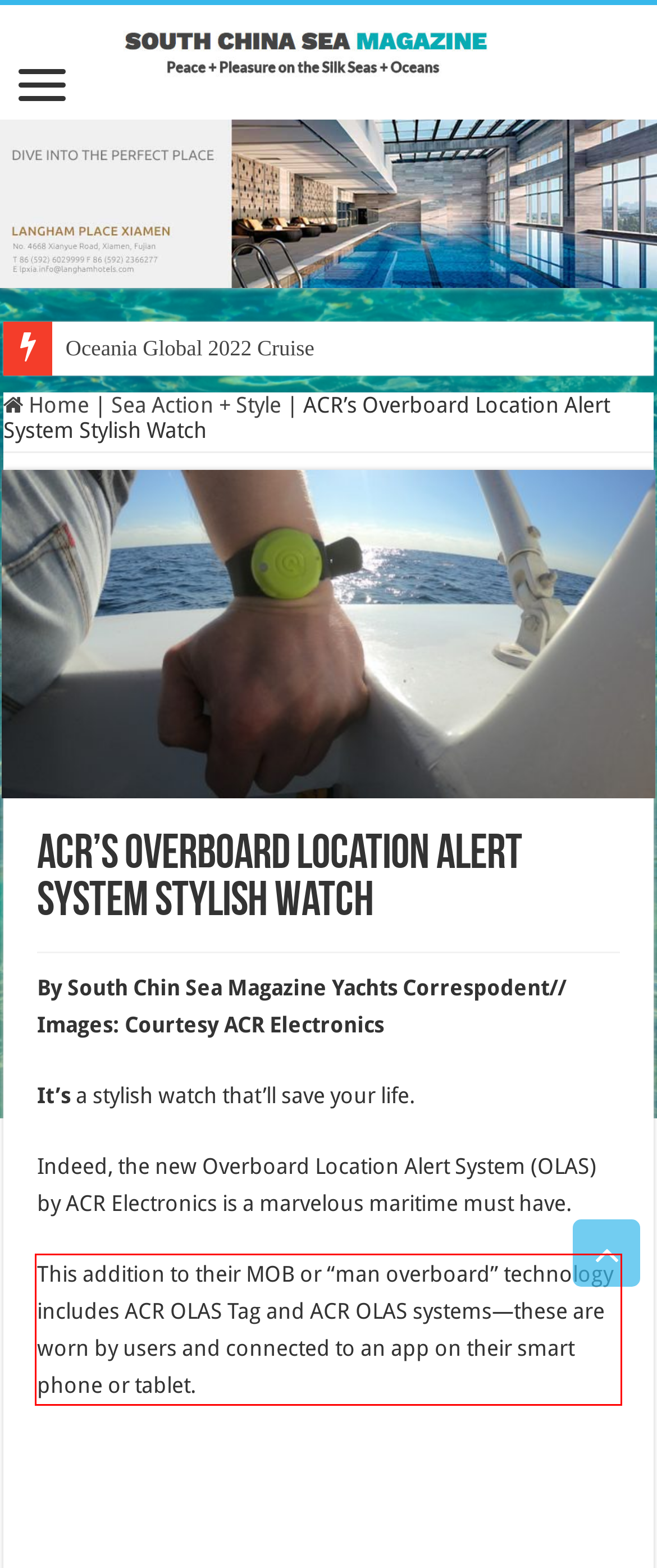You are presented with a screenshot containing a red rectangle. Extract the text found inside this red bounding box.

This addition to their MOB or “man overboard” technology includes ACR OLAS Tag and ACR OLAS systems—these are worn by users and connected to an app on their smart phone or tablet.